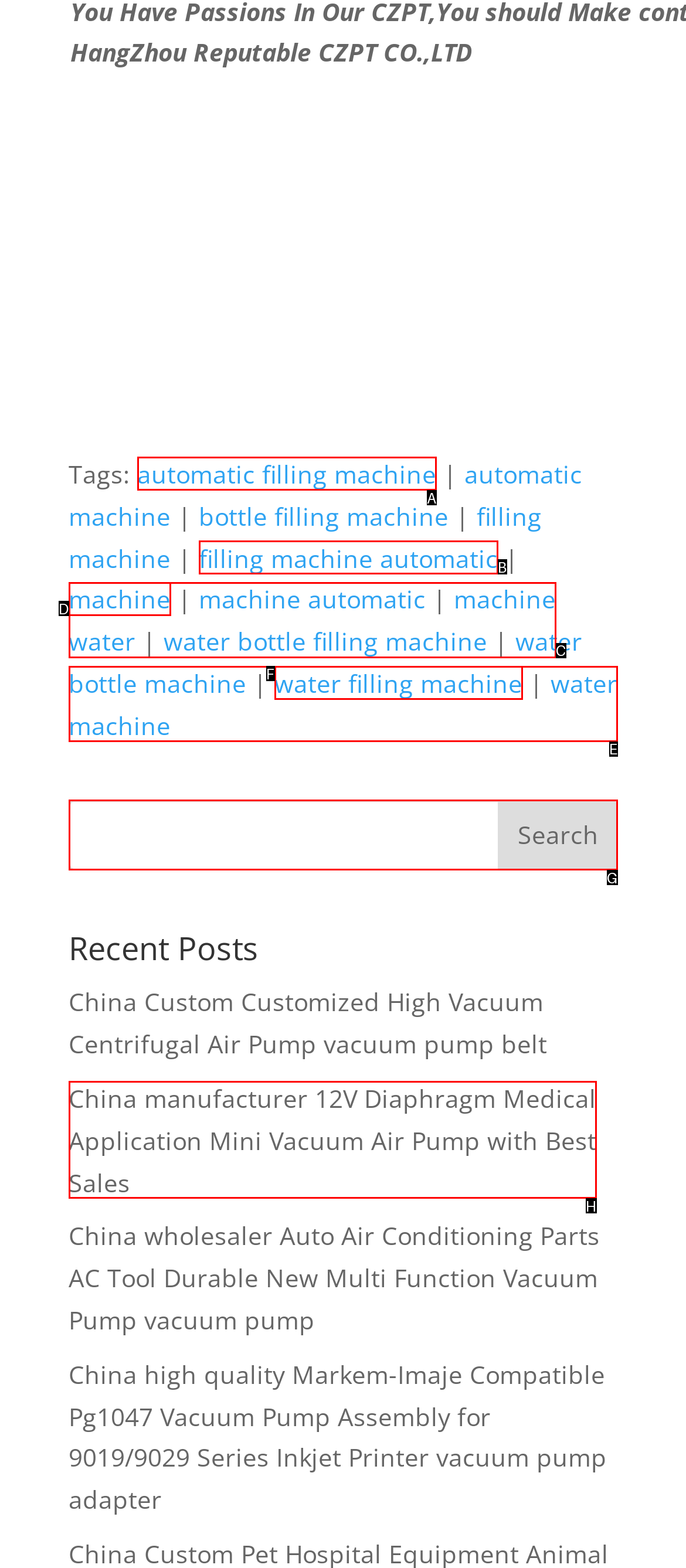From the available options, which lettered element should I click to complete this task: Search for a product?

G